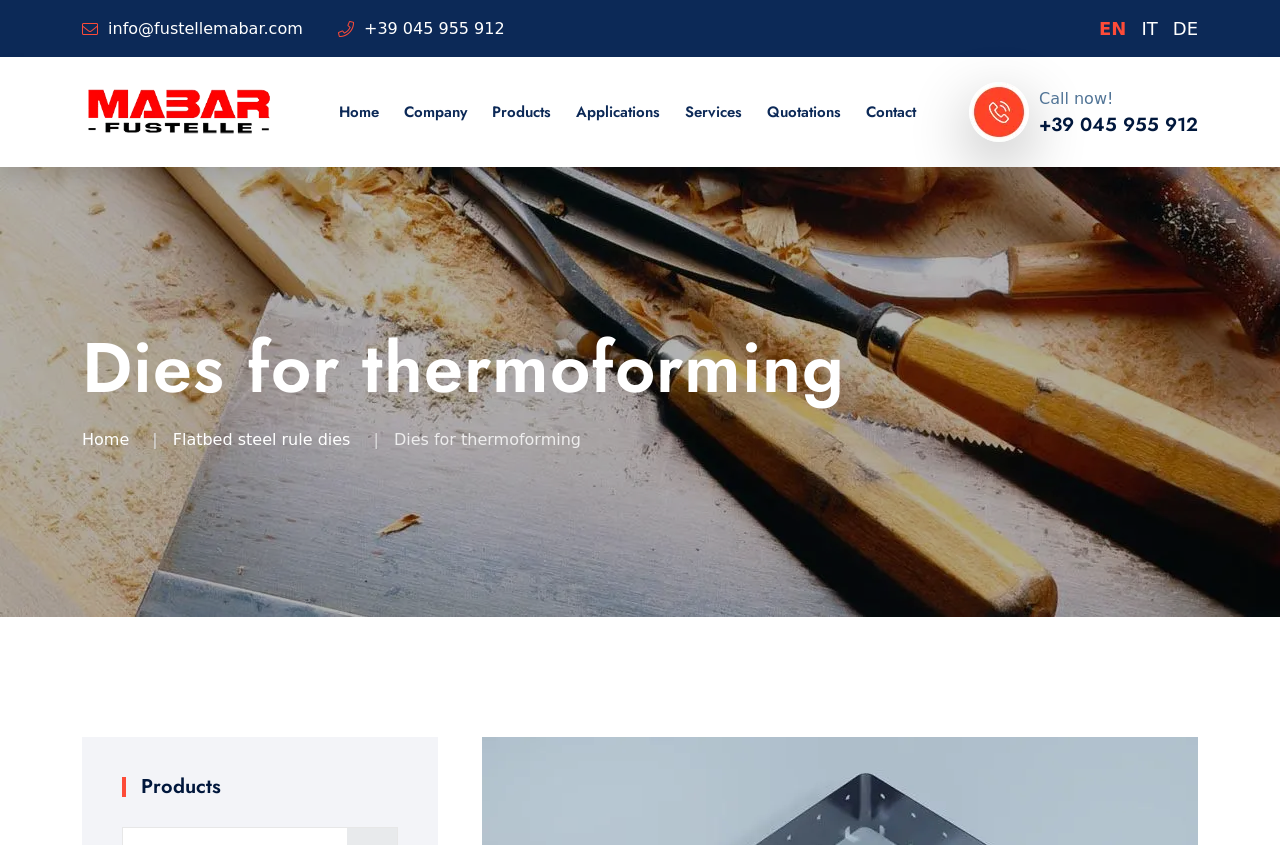Please reply to the following question using a single word or phrase: 
What is the navigation path?

Home > Flatbed steel rule dies > Dies for thermoforming